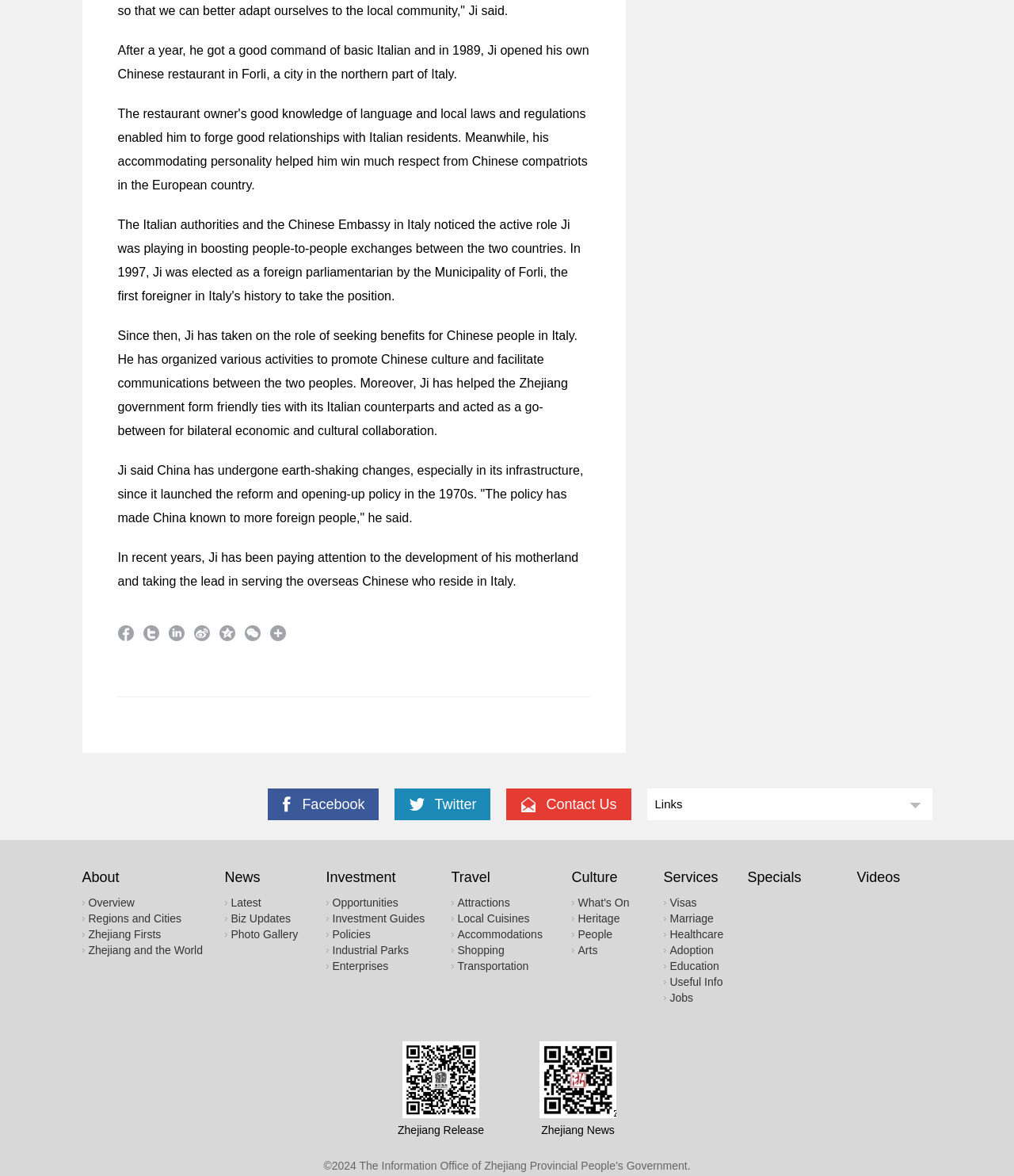Answer the question in one word or a short phrase:
What is the name of Ji's restaurant?

Not mentioned